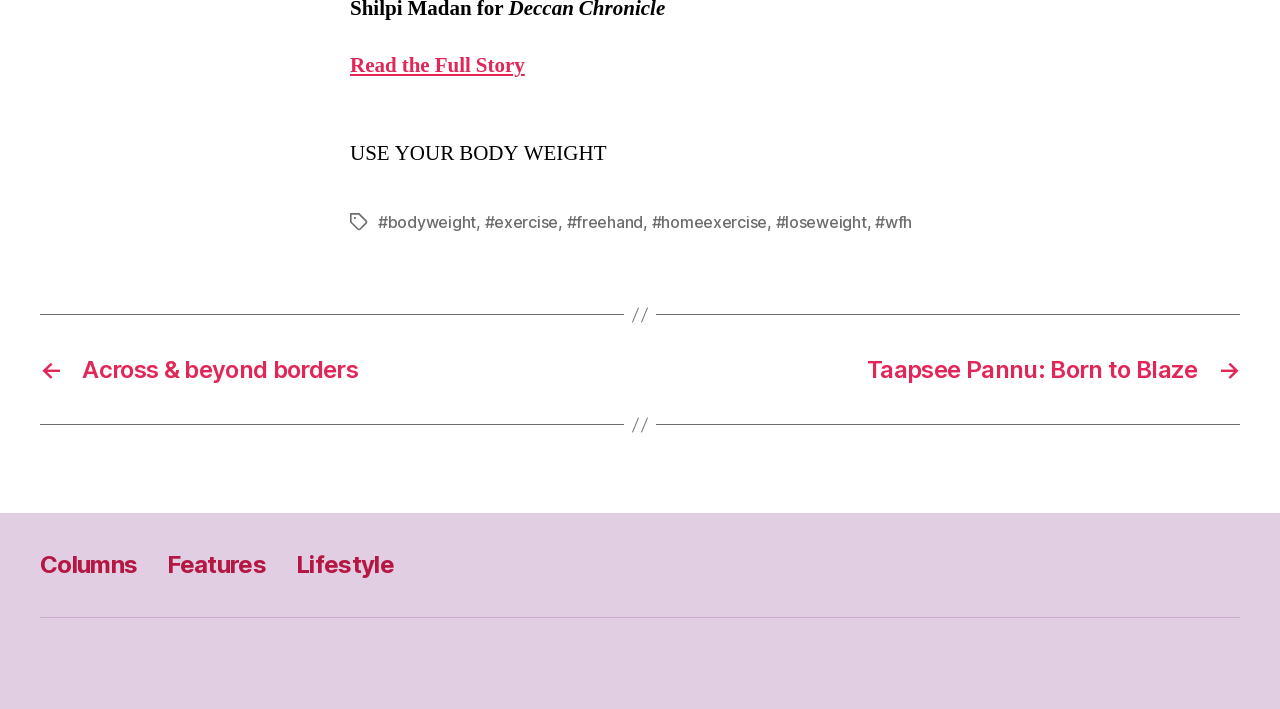Using the element description: "Read the Full Story", determine the bounding box coordinates. The coordinates should be in the format [left, top, right, bottom], with values between 0 and 1.

[0.273, 0.073, 0.41, 0.111]